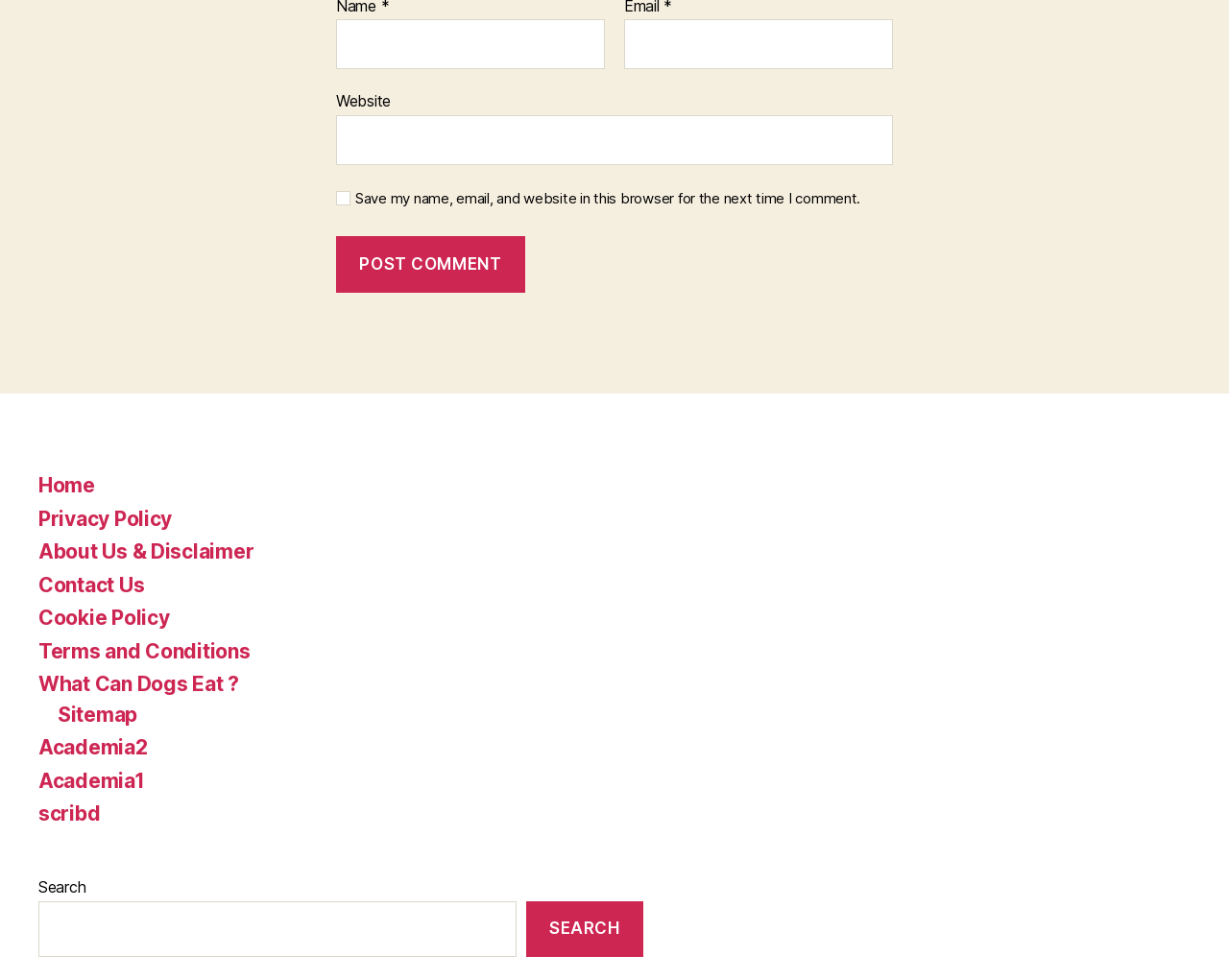Bounding box coordinates are specified in the format (top-left x, top-left y, bottom-right x, bottom-right y). All values are floating point numbers bounded between 0 and 1. Please provide the bounding box coordinate of the region this sentence describes: Contact Us

[0.031, 0.601, 0.117, 0.625]